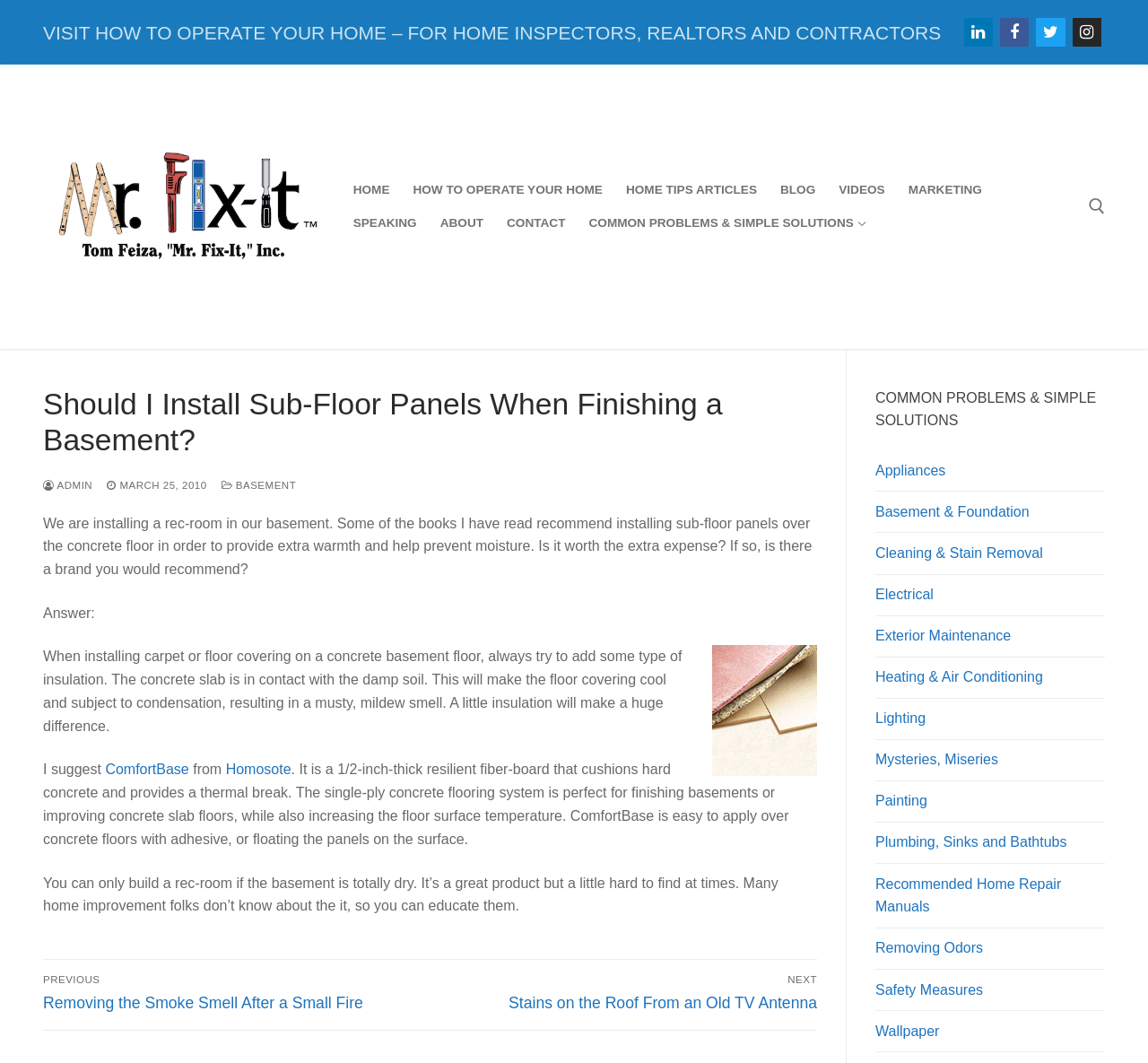What is the purpose of ComfortBase?
Please describe in detail the information shown in the image to answer the question.

According to the article, ComfortBase is a 1/2-inch-thick resilient fiber-board that cushions hard concrete and provides a thermal break, making it perfect for finishing basements or improving concrete slab floors, while also increasing the floor surface temperature.